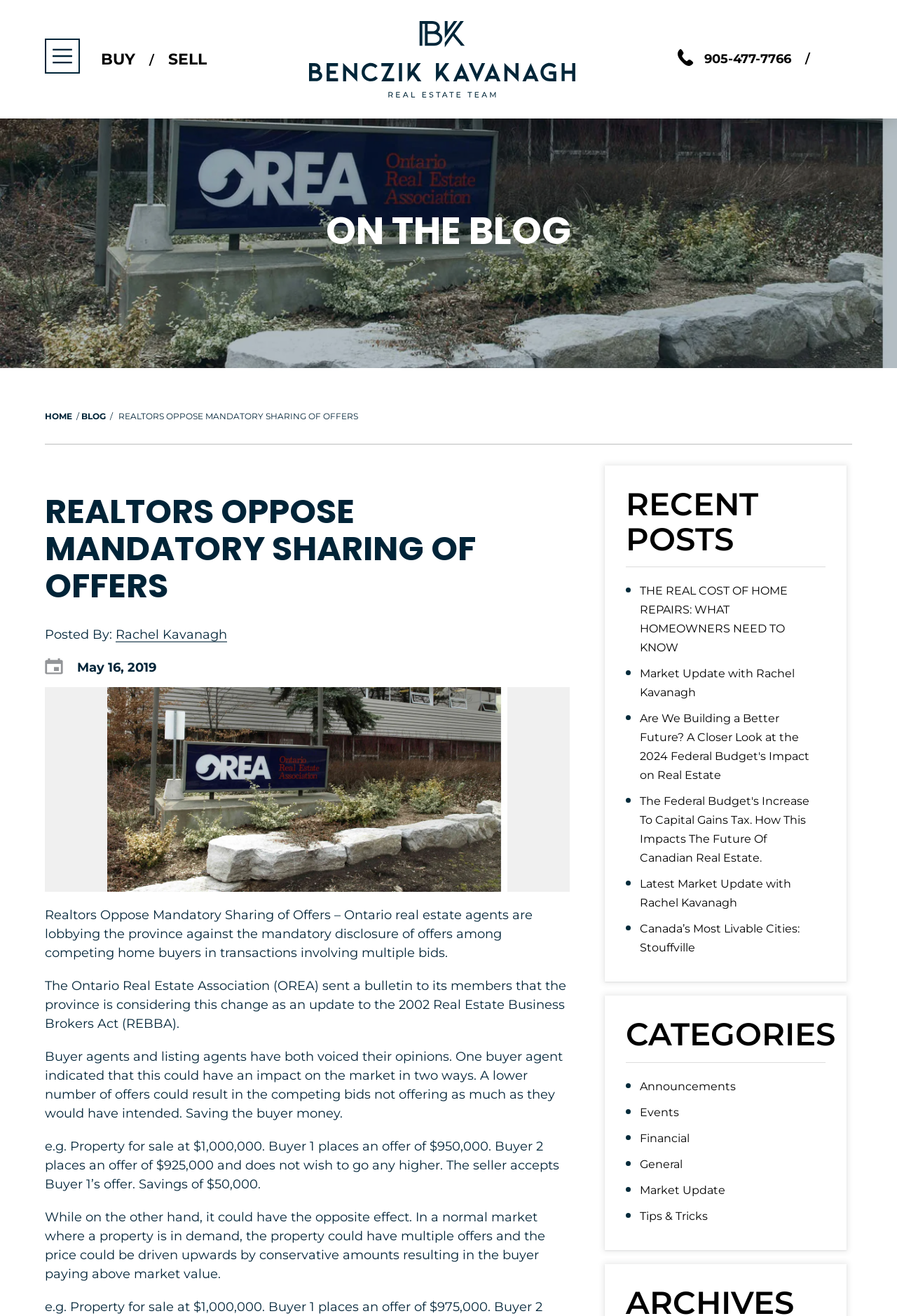Identify the bounding box coordinates of the area that should be clicked in order to complete the given instruction: "Click the SELL button". The bounding box coordinates should be four float numbers between 0 and 1, i.e., [left, top, right, bottom].

[0.188, 0.038, 0.23, 0.052]